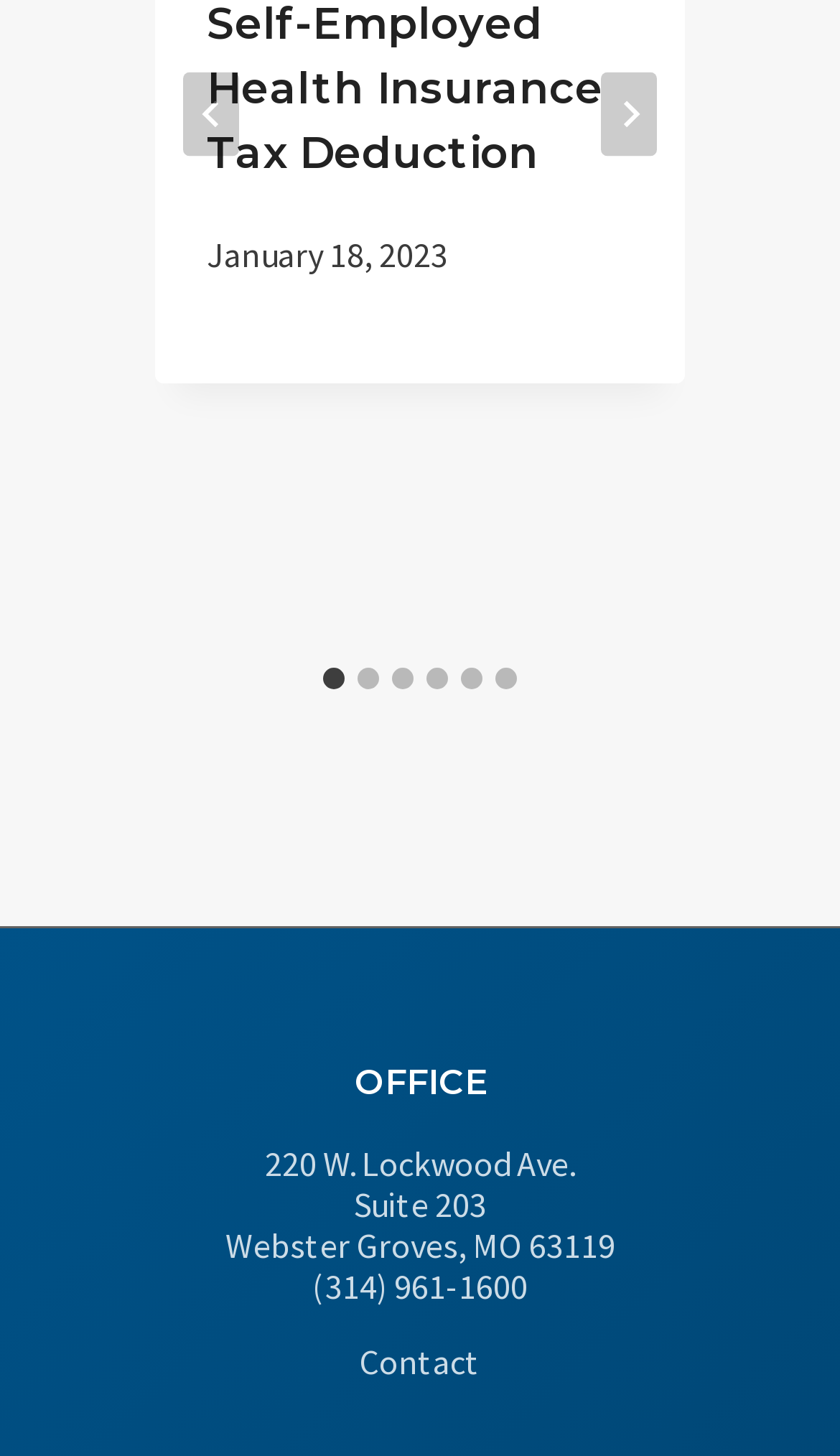How many slides are available?
Using the details shown in the screenshot, provide a comprehensive answer to the question.

I counted the number of tabs in the tablist with the label 'Select a slide to show', and there are 6 tabs labeled 'Go to slide 1' to 'Go to slide 6'.